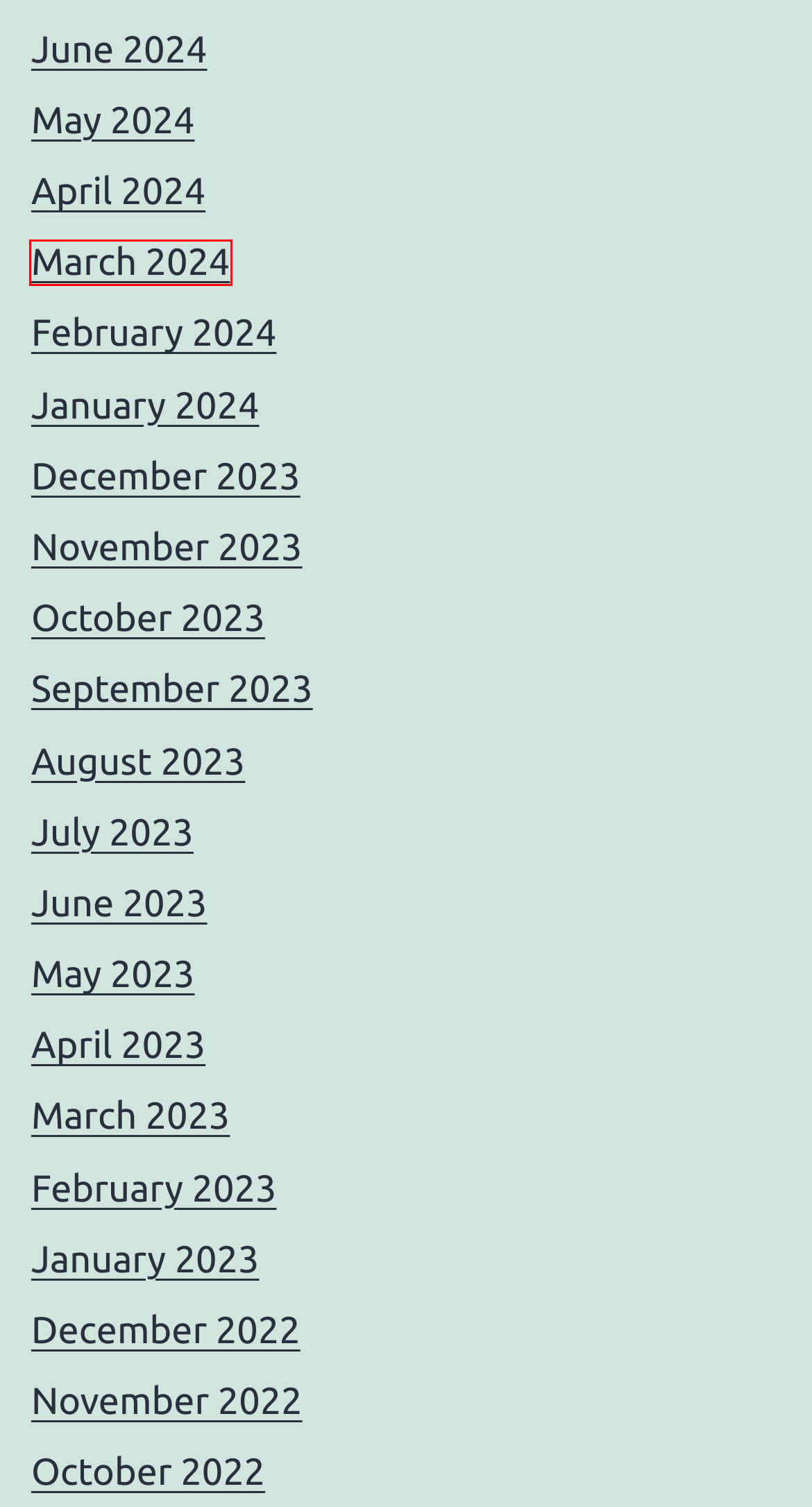You have a screenshot of a webpage with a red bounding box around a UI element. Determine which webpage description best matches the new webpage that results from clicking the element in the bounding box. Here are the candidates:
A. September 2023 - RSS Feed URL
B. October 2023 - RSS Feed URL
C. December 2022 - RSS Feed URL
D. April 2024 - RSS Feed URL
E. January 2024 - RSS Feed URL
F. March 2024 - RSS Feed URL
G. August 2023 - RSS Feed URL
H. March 2023 - RSS Feed URL

F